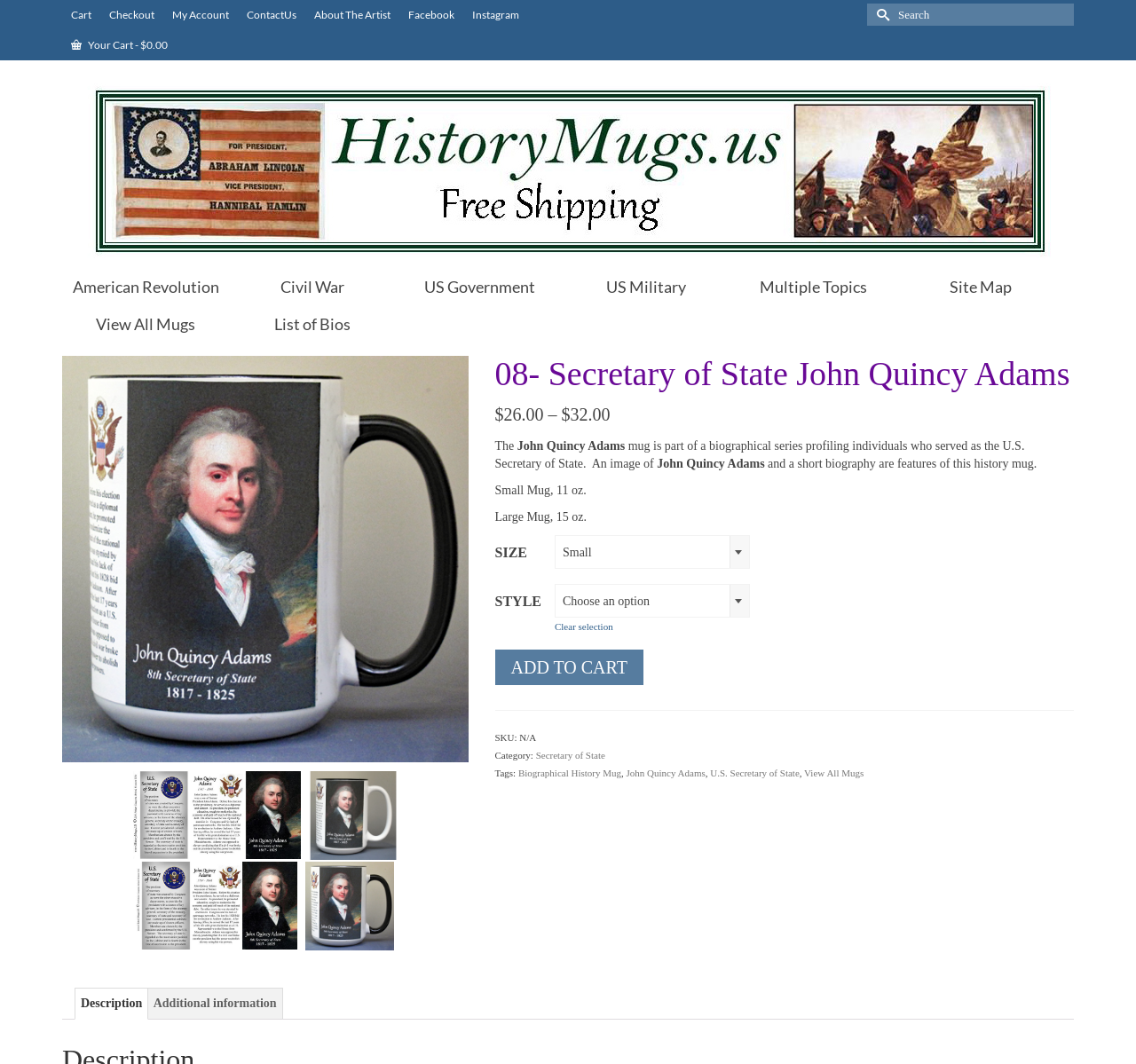Locate and generate the text content of the webpage's heading.

08- Secretary of State John Quincy Adams